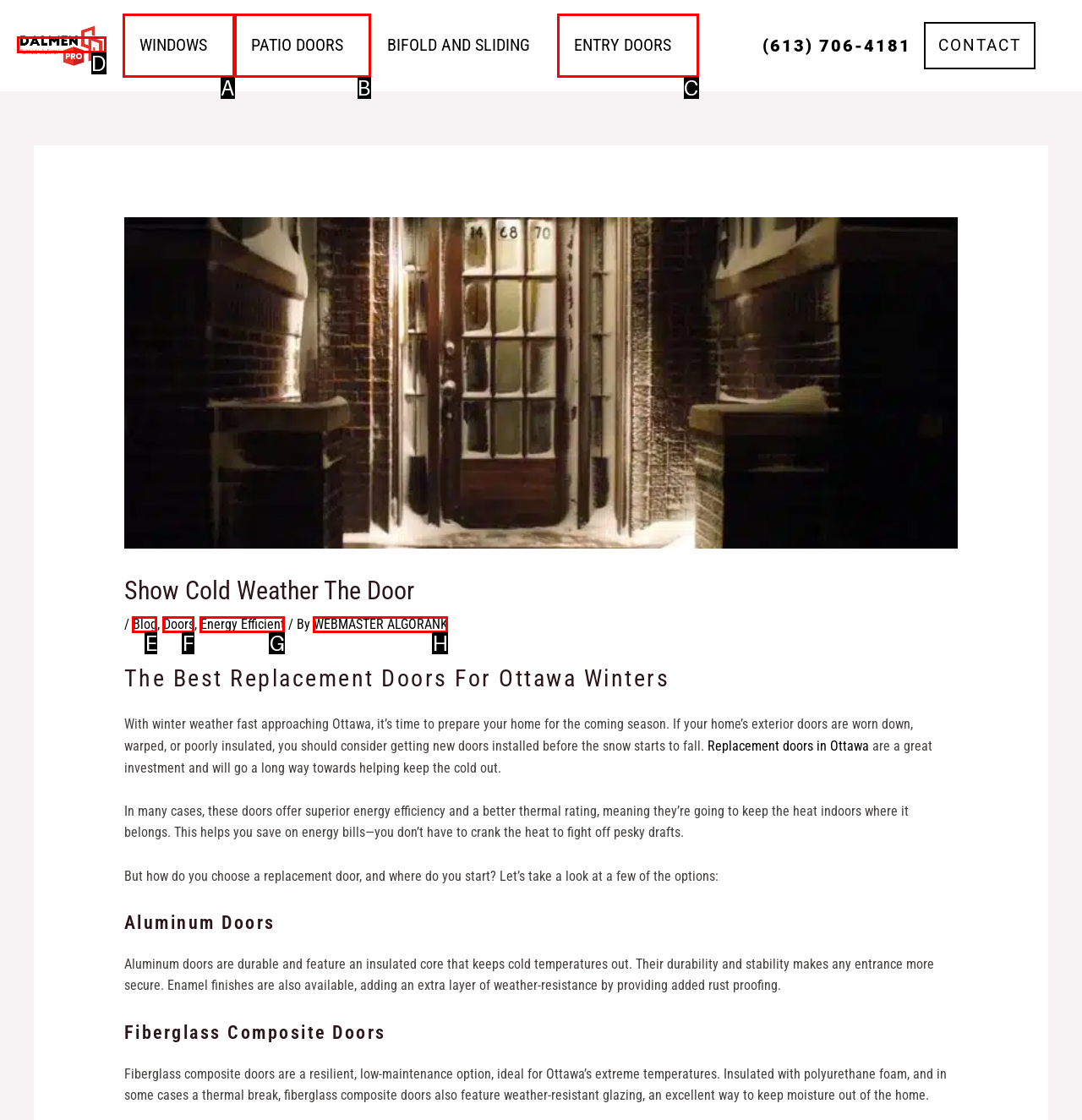Refer to the description: PATIO DOORS and choose the option that best fits. Provide the letter of that option directly from the options.

B